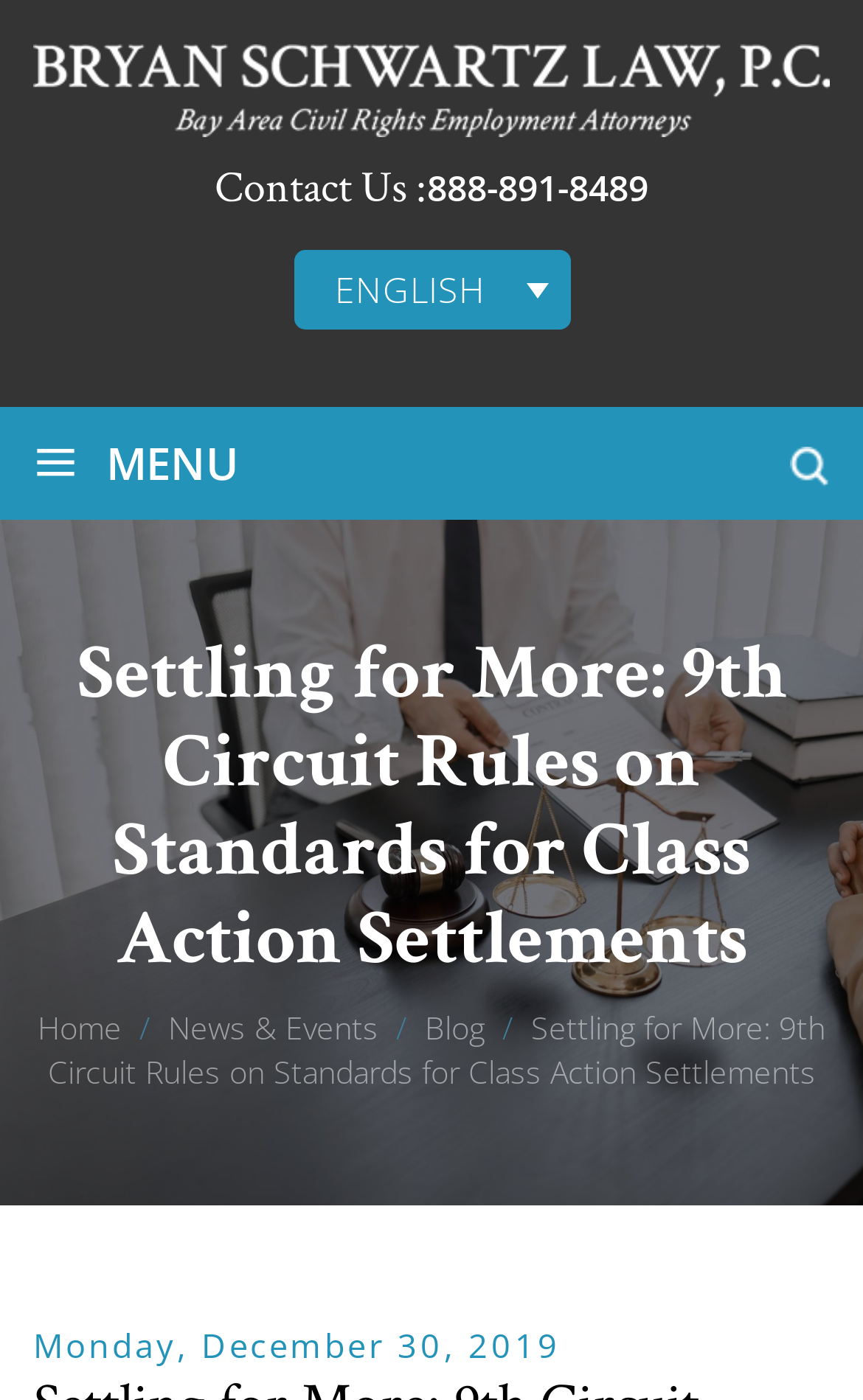Provide an in-depth description of the elements and layout of the webpage.

The webpage appears to be a news article or blog post from Bryan Schwartz Law, P.C., an employment law firm based in San Francisco. The main heading of the article is "Settling for More: 9th Circuit Rules on Standards for Class Action Settlements". 

At the top left of the page, there is a menu icon represented by the symbol '≡', accompanied by the text "MENU". Below this, there is a contact information section with a "Contact Us" label, a phone number "888-891-8489", and a language selection option with "ENGLISH" as the default choice.

On the top right side of the page, there is a search bar with a "Clear" button. Below this, there is a navigation menu with links to "Home", "News & Events", and "Blog". 

The main content of the article is located in the center of the page, with the title "Settling for More: 9th Circuit Rules on Standards for Class Action Settlements" repeated below the navigation menu. The article's publication date, "Monday, December 30, 2019", is displayed at the bottom of the page.